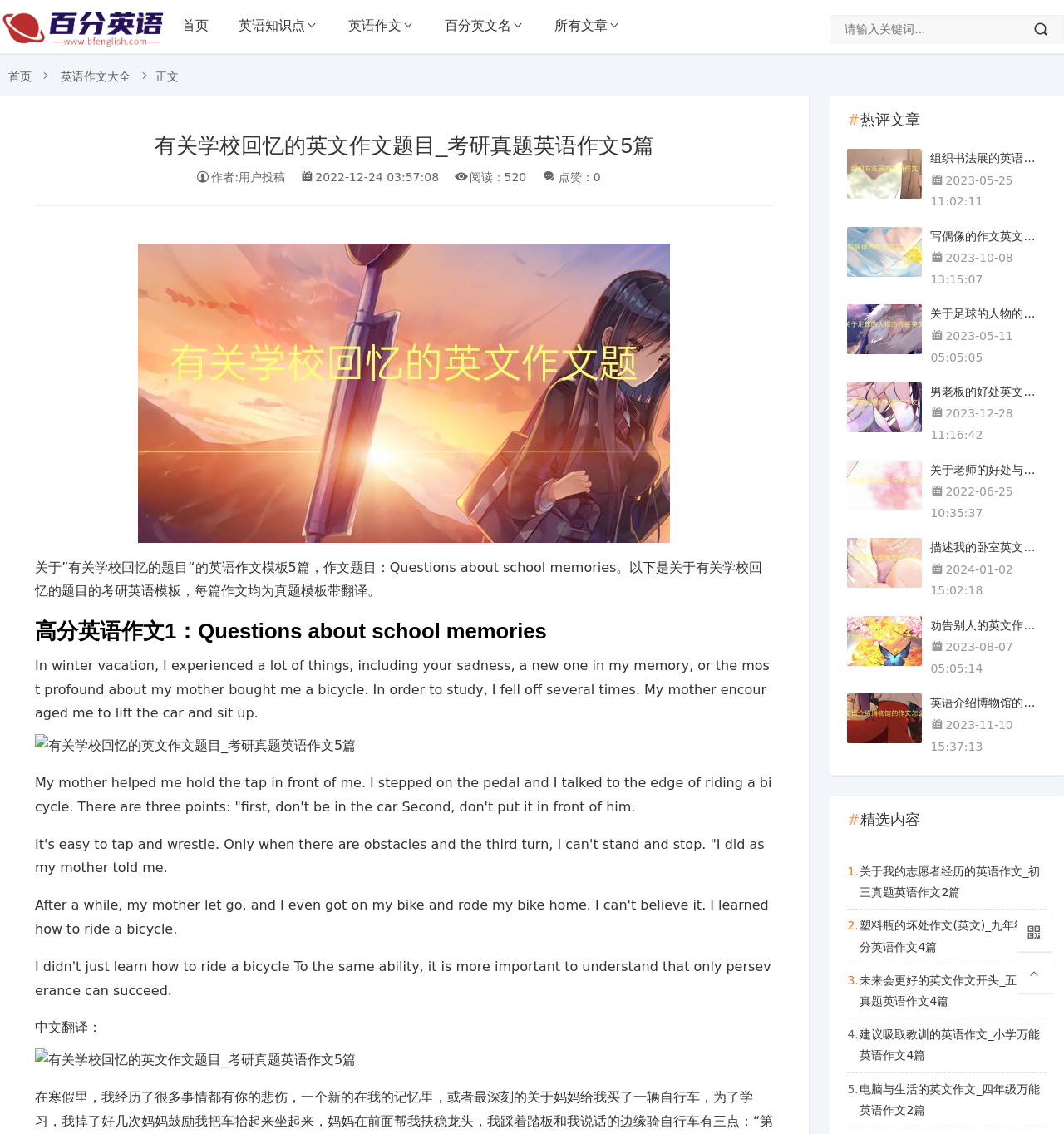From the given element description: "name="q" placeholder="请输入关键词..."", find the bounding box for the UI element. Provide the coordinates as four float numbers between 0 and 1, in the order [left, top, right, bottom].

[0.78, 0.013, 1.0, 0.038]